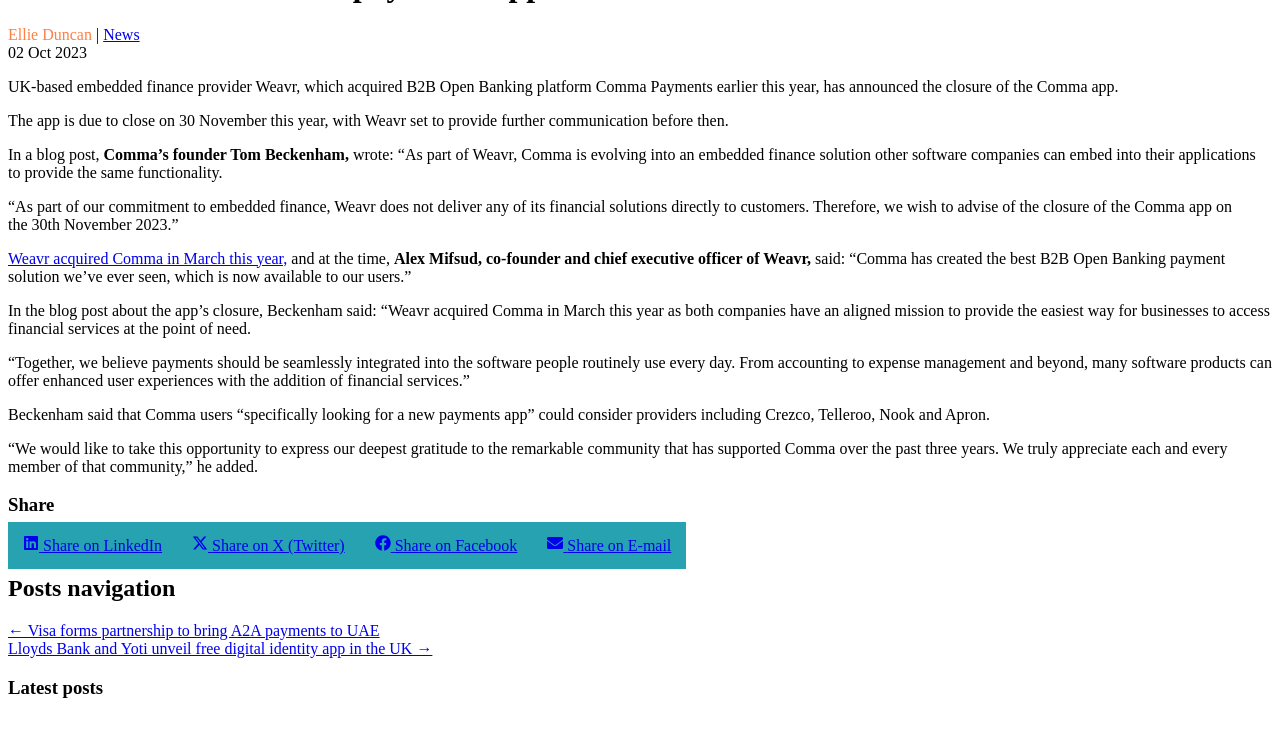Specify the bounding box coordinates of the region I need to click to perform the following instruction: "Click on 'News'". The coordinates must be four float numbers in the range of 0 to 1, i.e., [left, top, right, bottom].

[0.081, 0.035, 0.109, 0.058]